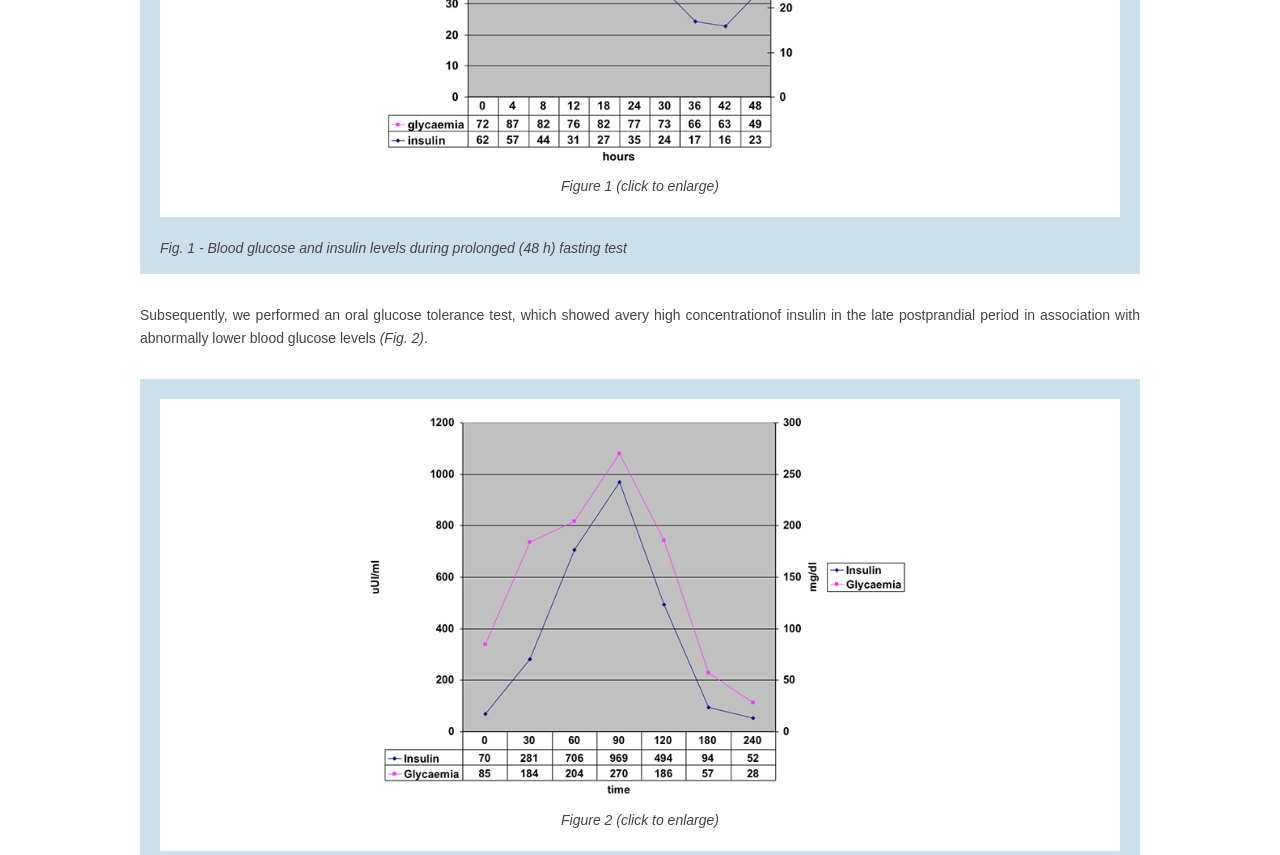What is the relationship between insulin and blood glucose levels?
Based on the visual content, answer with a single word or a brief phrase.

Inverse